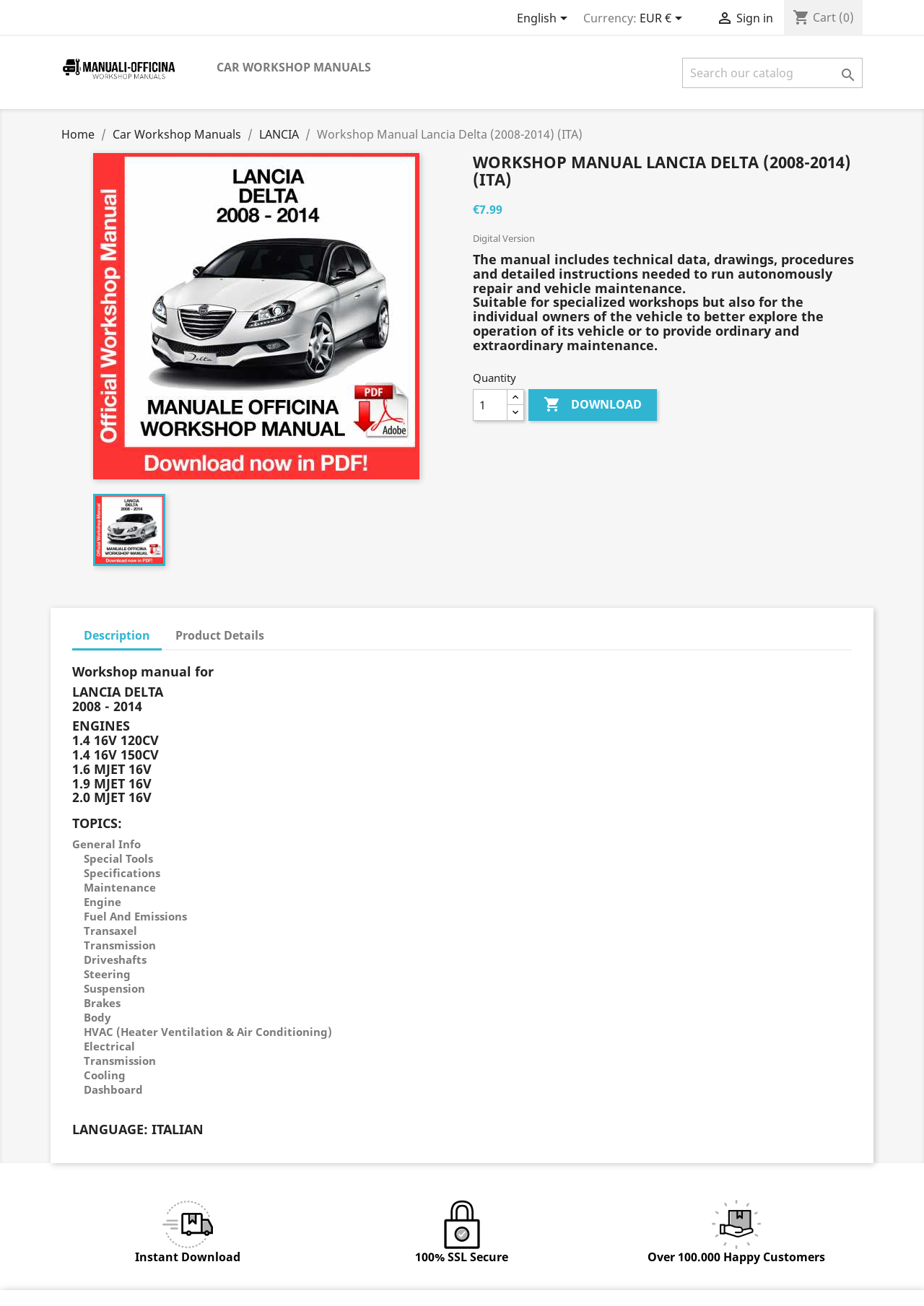Utilize the details in the image to thoroughly answer the following question: What is the format of the workshop manual?

The format of the workshop manual is digital, as indicated by the 'Digital Version' label and the 'Instant Download' icon in the product details section.